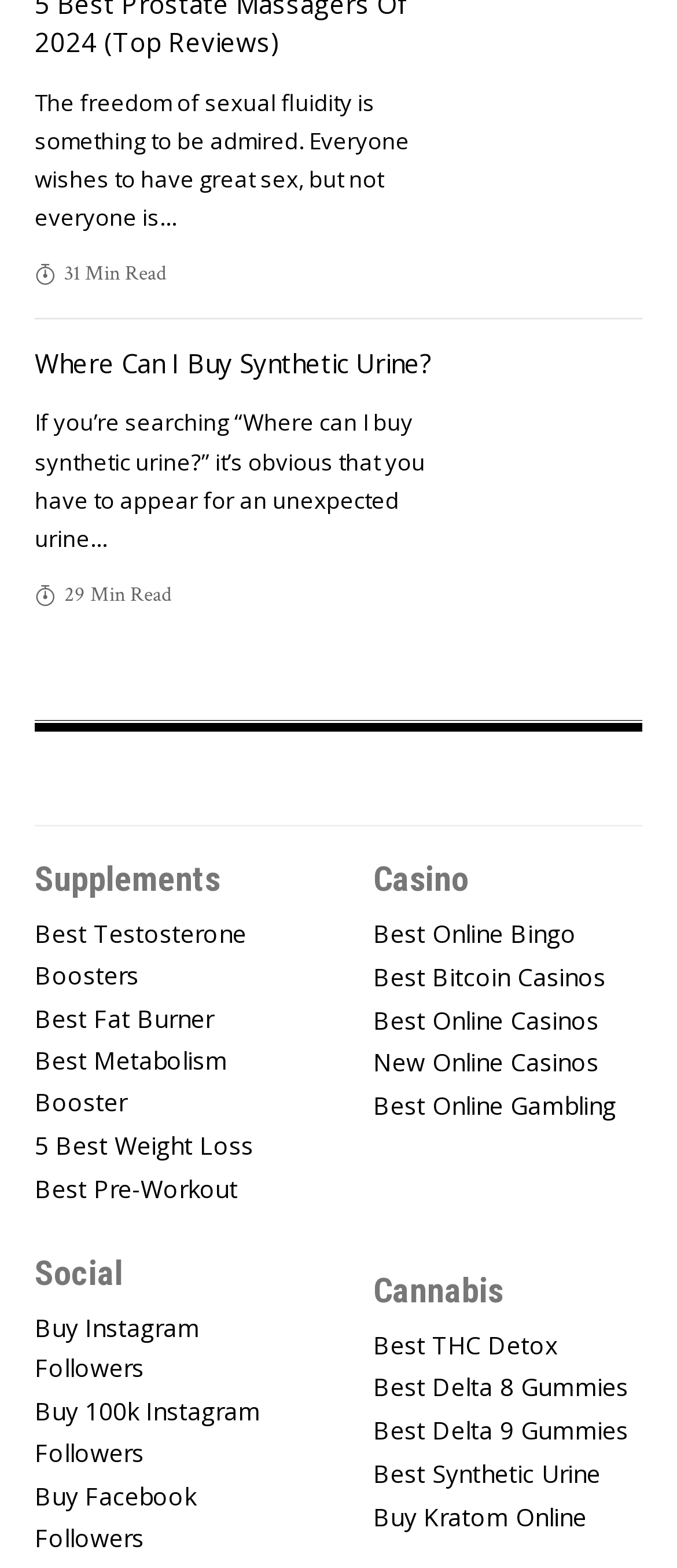Give a short answer to this question using one word or a phrase:
What is the topic of the section that includes 'Best Online Bingo'?

Casino